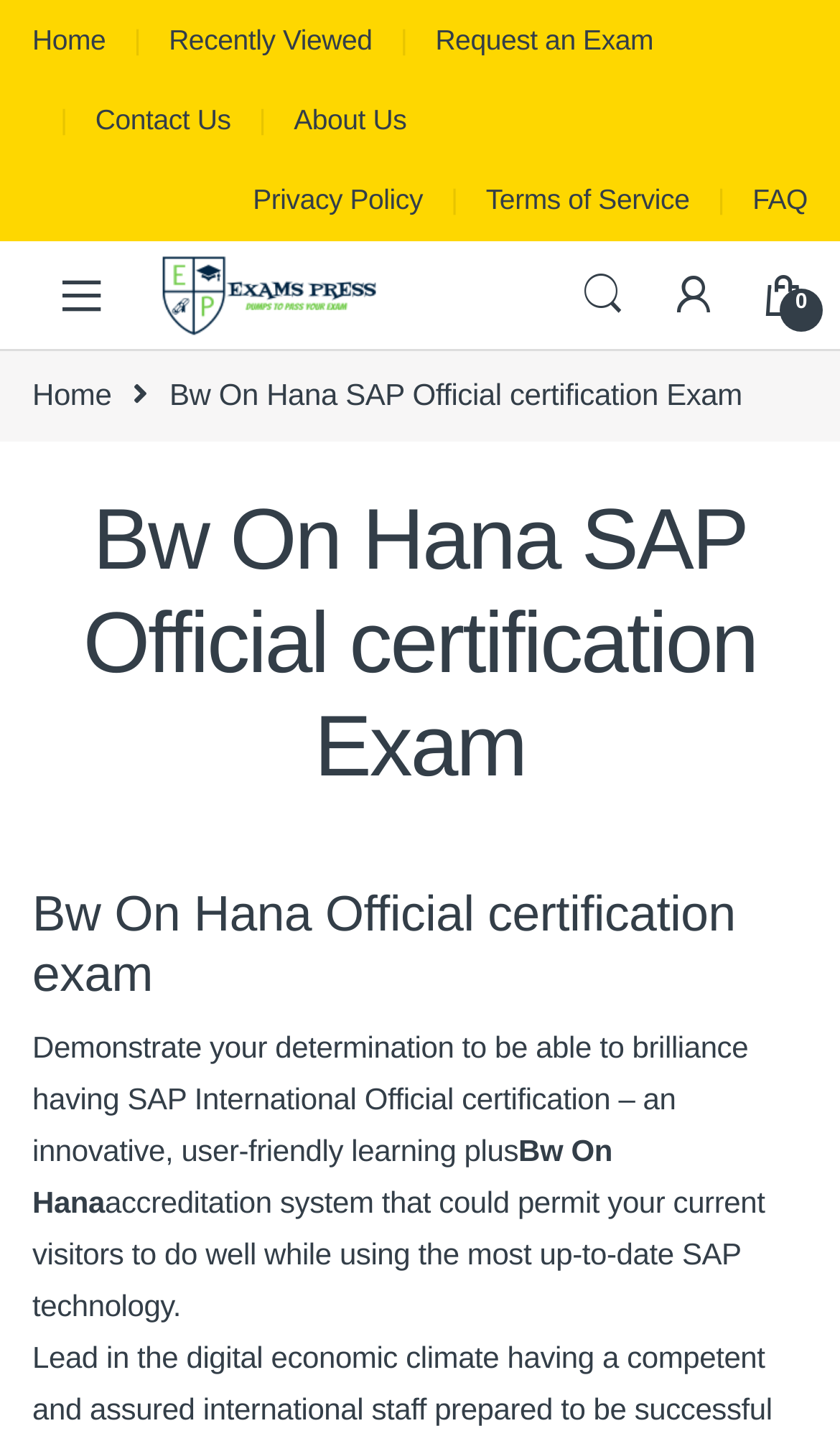Produce an extensive caption that describes everything on the webpage.

This webpage is about getting certified in Bw On Hana SAP Official certification Exam. At the top left corner, there are five links: "Home", "Recently Viewed", "Request an Exam", "Contact Us", and "About Us". To the right of these links, there are three more links: "Privacy Policy", "Terms of Service", and "FAQ". Below these links, there is a navigation button and a link to "MarketPlace" with an image that says "Fast Way to Be Certified". 

On the right side of the page, there are three more links: "m Search", "r", and "n 0". Below these links, there is a breadcrumb navigation section with a link to "Home" and a static text that says "Bw On Hana SAP Official certification Exam". 

The main content of the page is divided into three sections. The first section has a heading that says "Bw On Hana SAP Official certification Exam" and a static text that describes the benefits of getting certified with SAP International Official certification. The second section has a heading that says "Bw On Hana Official certification exam" and another static text that continues to describe the benefits of the certification. The third section has a static text that provides more information about the certification system.

At the bottom of the page, there is a static text that says "15% OFF Coupon Code: SAVE15 l Expires in:".